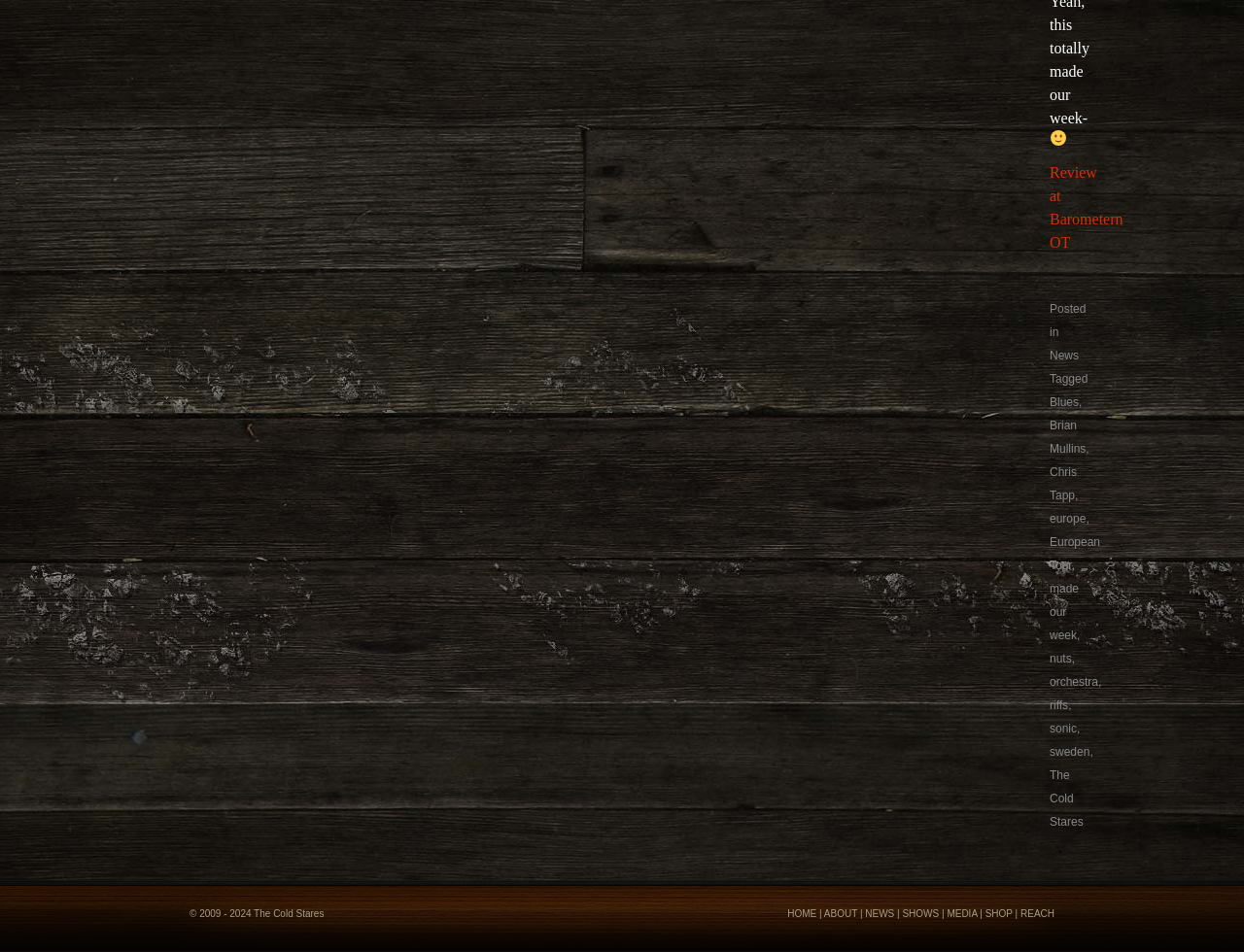Pinpoint the bounding box coordinates of the element you need to click to execute the following instruction: "Explore the media section". The bounding box should be represented by four float numbers between 0 and 1, in the format [left, top, right, bottom].

[0.761, 0.954, 0.786, 0.965]